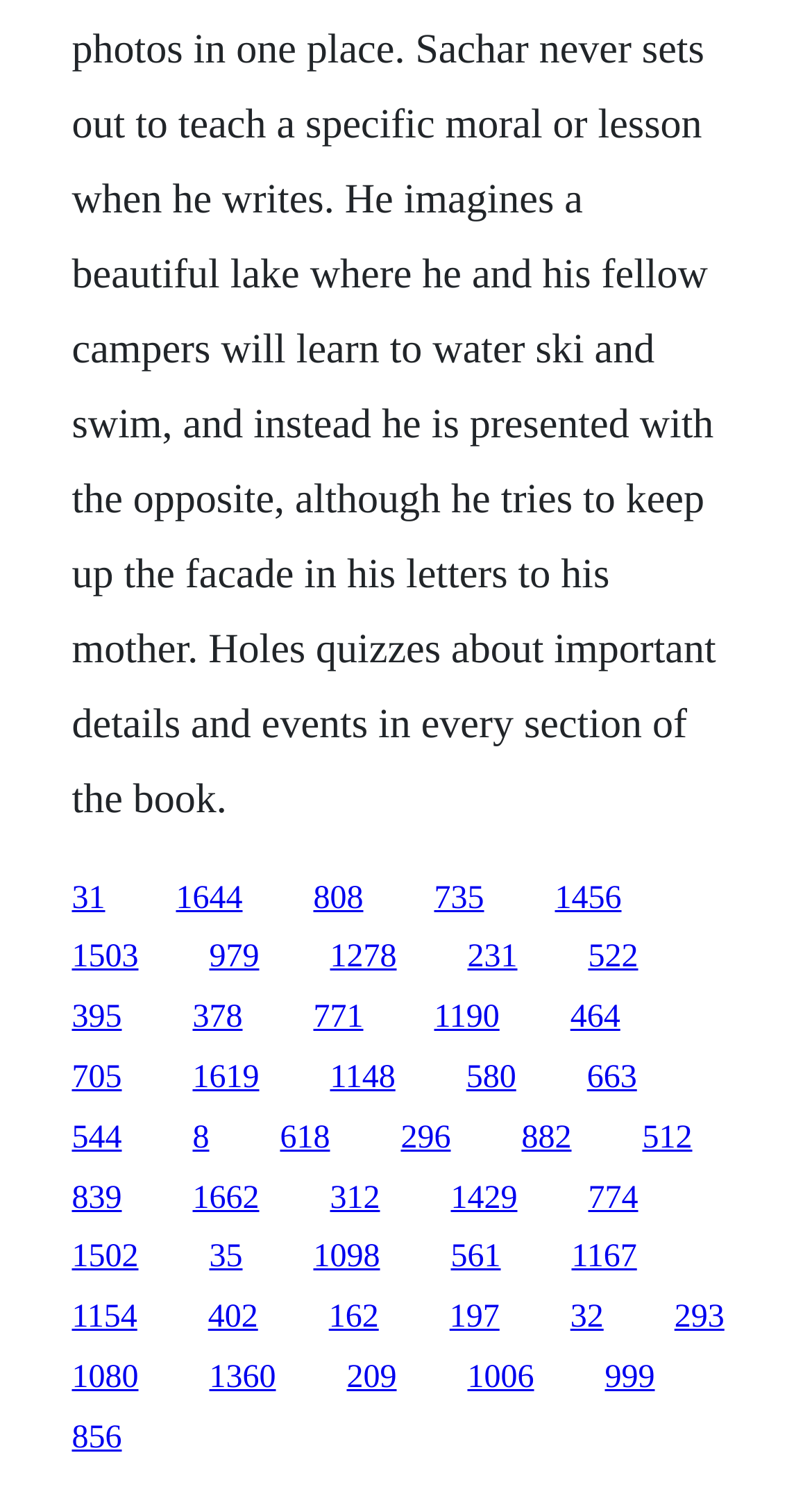Specify the bounding box coordinates of the area to click in order to follow the given instruction: "explore the fifth link."

[0.683, 0.592, 0.765, 0.616]